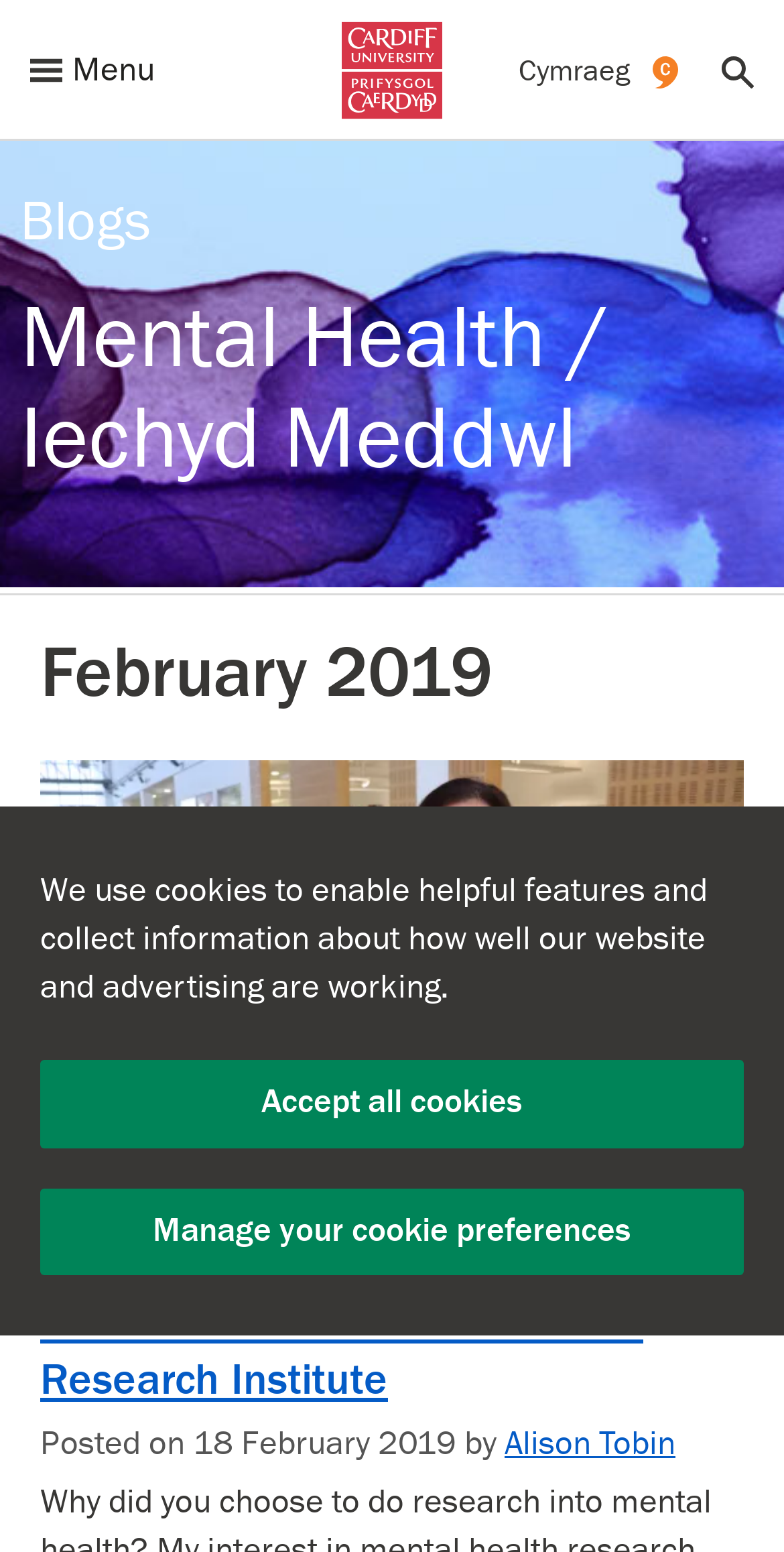What is the date of the post?
Based on the visual information, provide a detailed and comprehensive answer.

I can find the date of the post by looking at the text 'Posted on 18 February 2019 by' which is located below the researcher's section. This text indicates the date when the post was published.